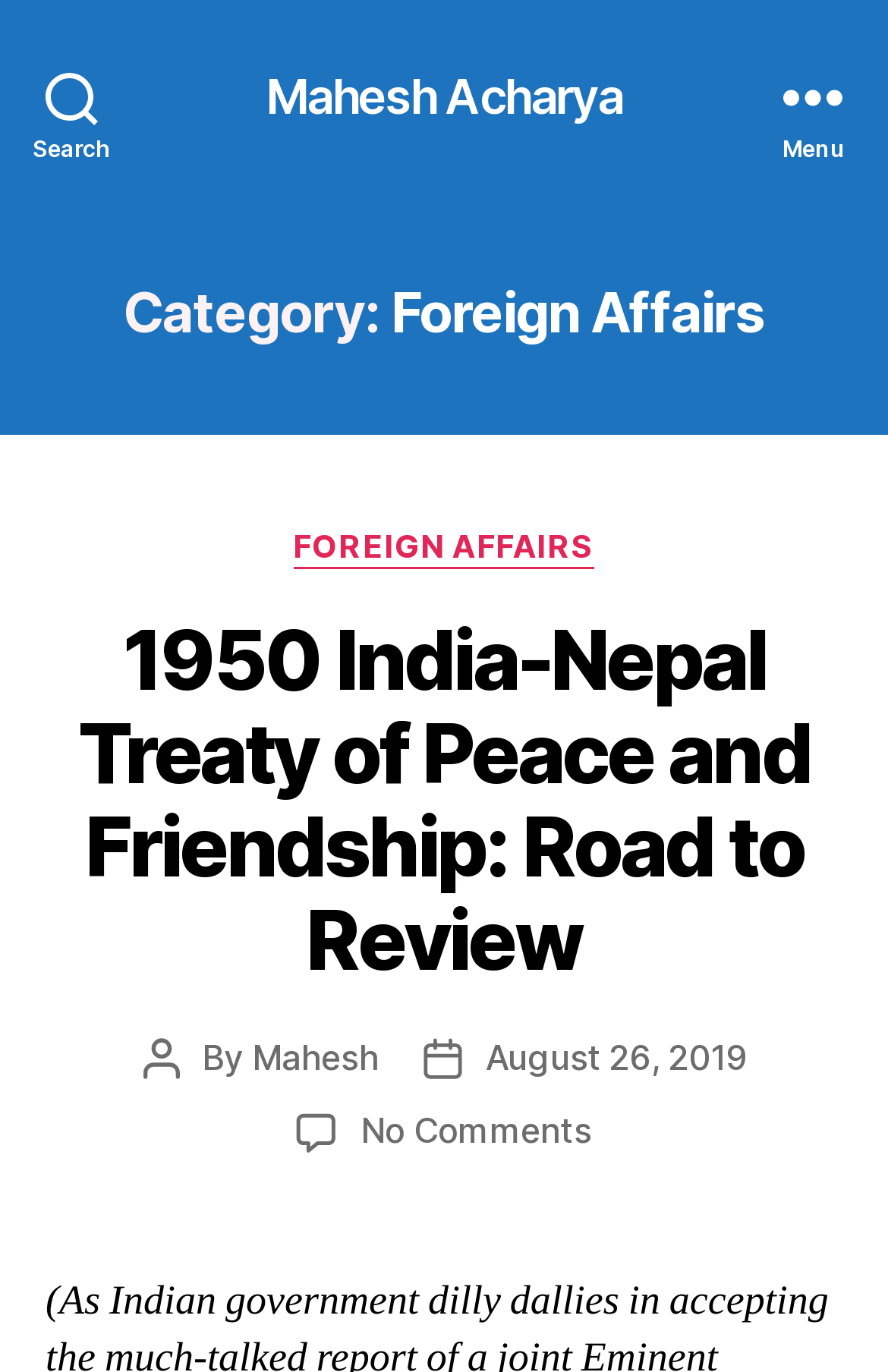Provide the bounding box coordinates of the HTML element described by the text: "August 26, 2019".

[0.547, 0.755, 0.84, 0.786]